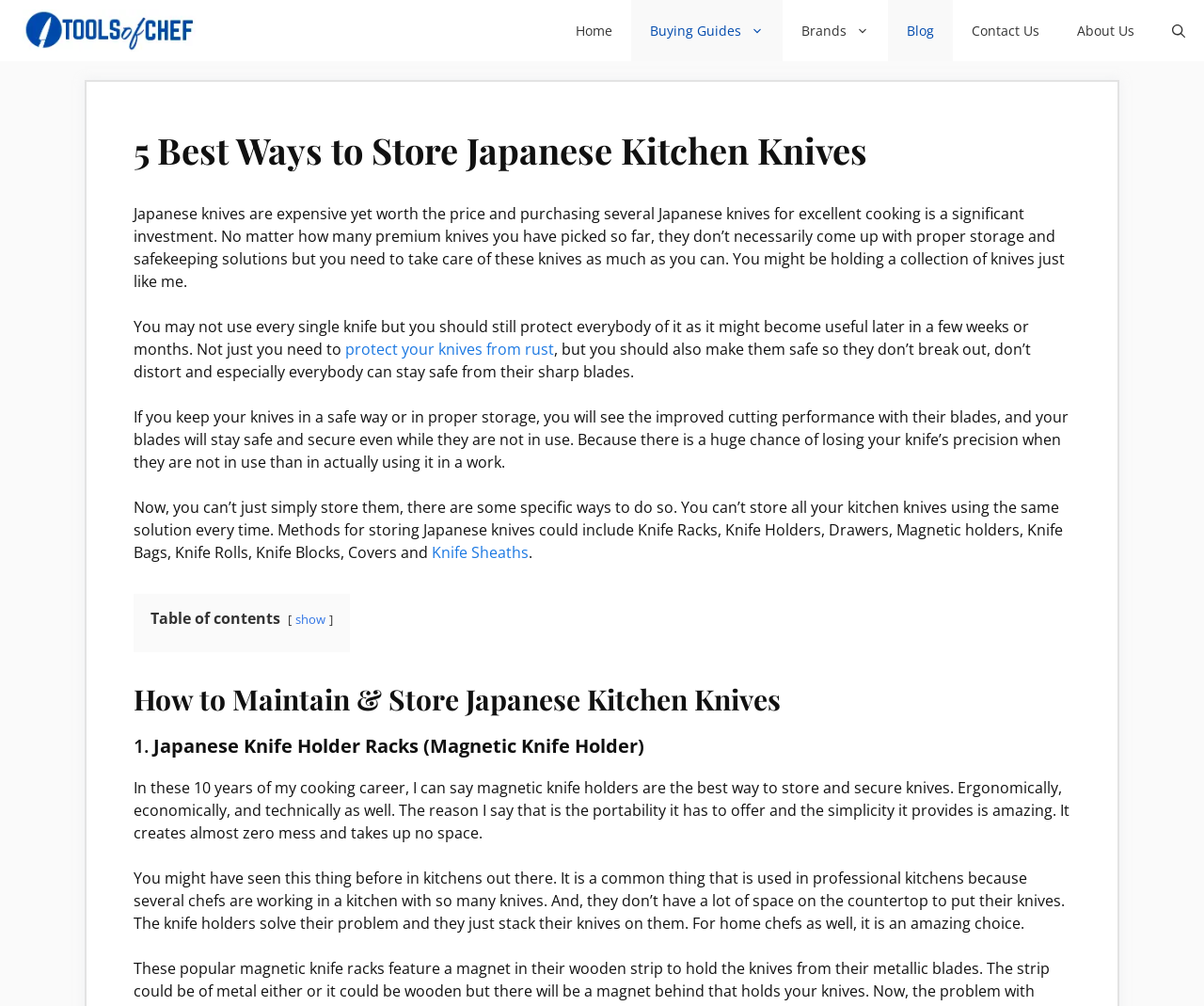Locate the bounding box coordinates of the area you need to click to fulfill this instruction: 'Click on 'show''. The coordinates must be in the form of four float numbers ranging from 0 to 1: [left, top, right, bottom].

[0.245, 0.607, 0.27, 0.624]